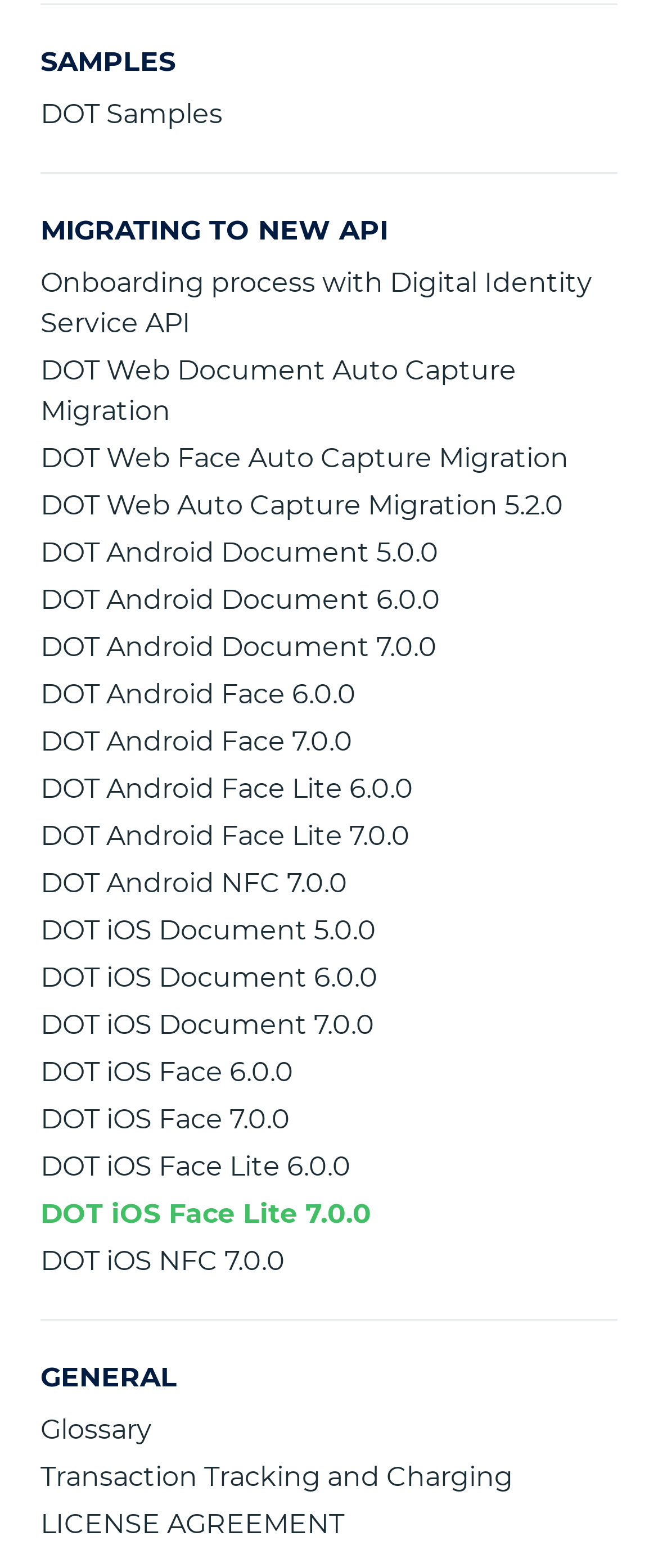Please determine the bounding box coordinates of the element to click on in order to accomplish the following task: "Contact Us". Ensure the coordinates are four float numbers ranging from 0 to 1, i.e., [left, top, right, bottom].

None